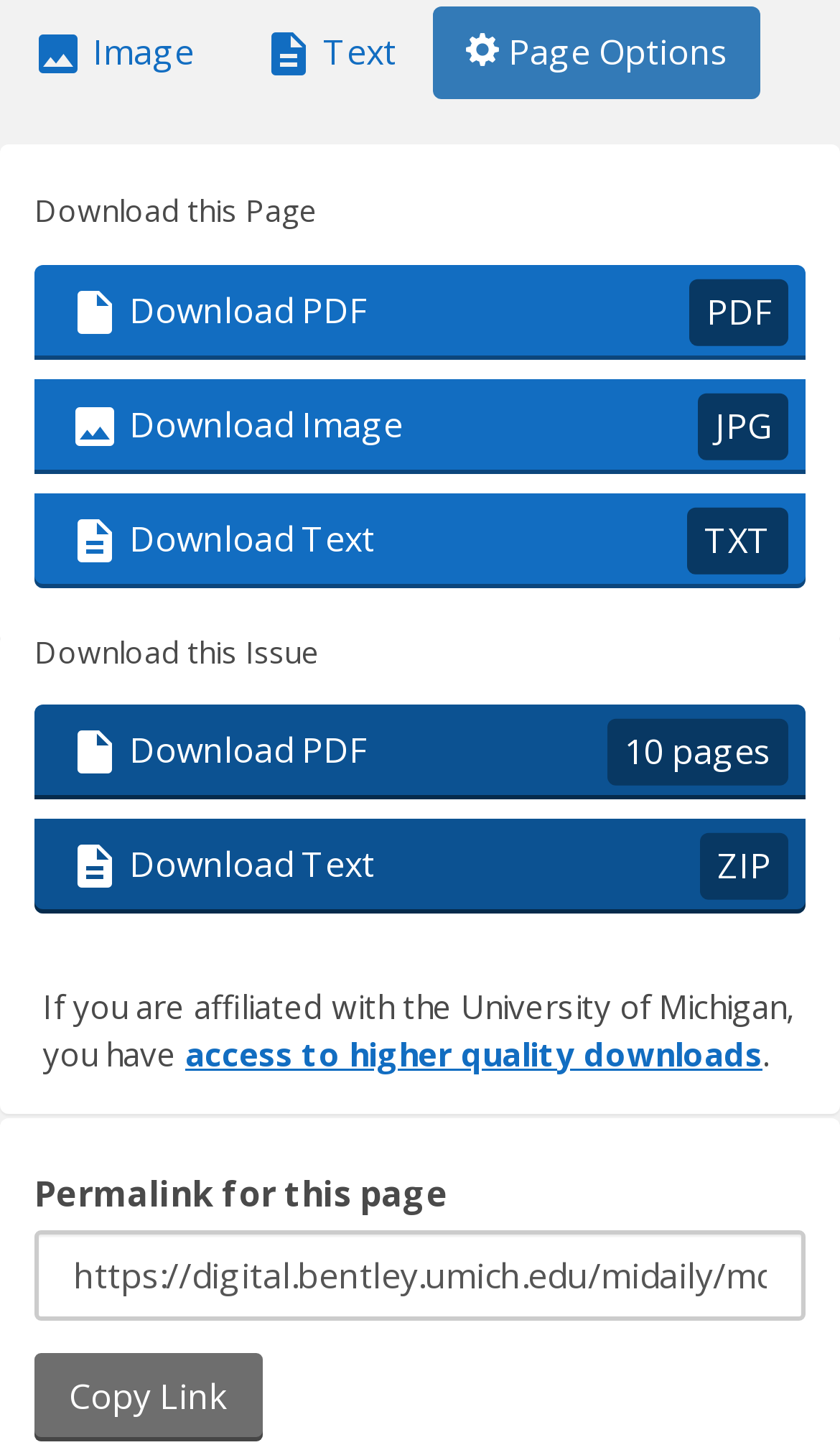Please find the bounding box coordinates of the element that needs to be clicked to perform the following instruction: "Copy Link". The bounding box coordinates should be four float numbers between 0 and 1, represented as [left, top, right, bottom].

[0.041, 0.933, 0.313, 0.994]